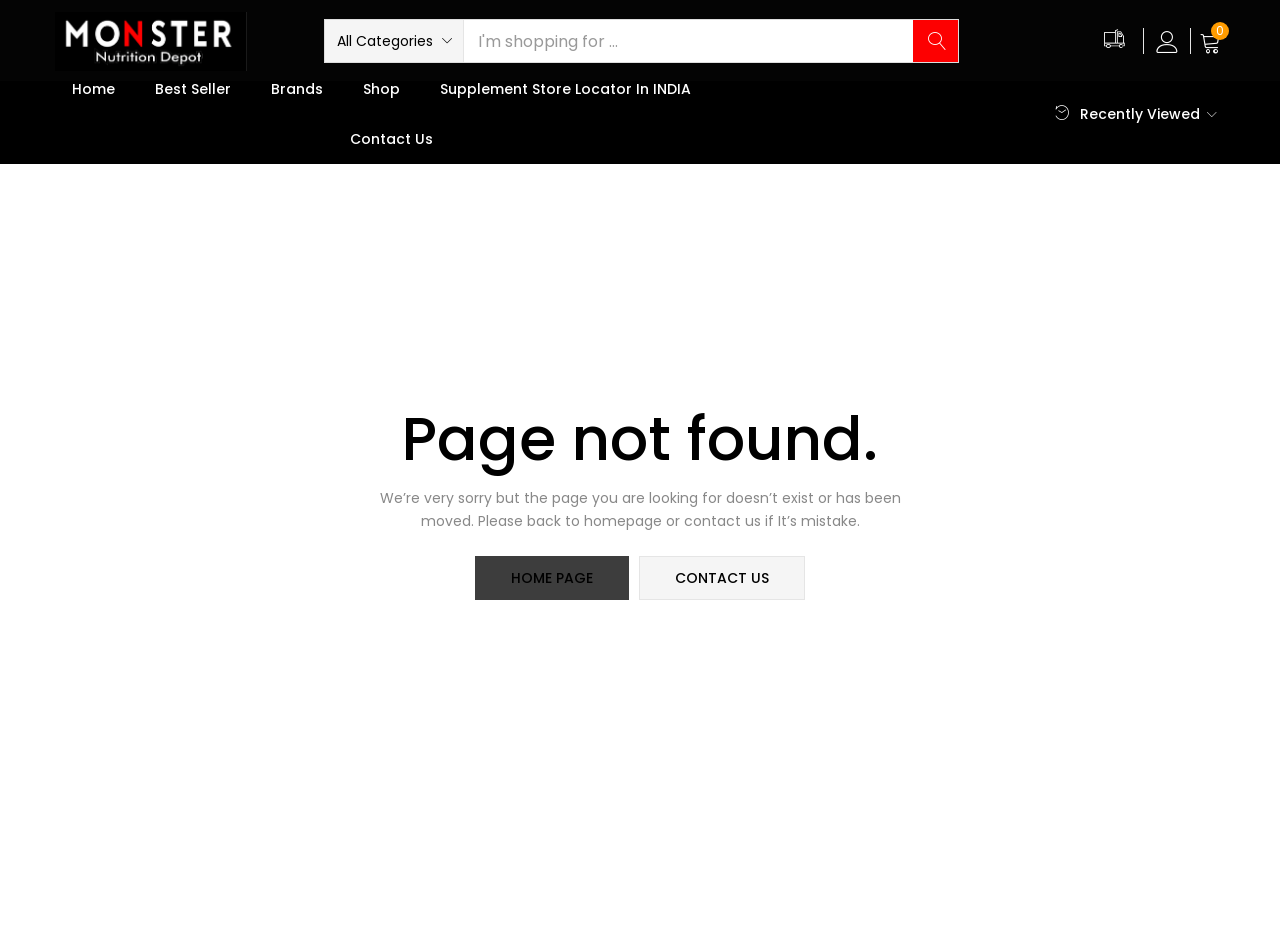What is the purpose of the textbox?
Based on the screenshot, provide a one-word or short-phrase response.

Search